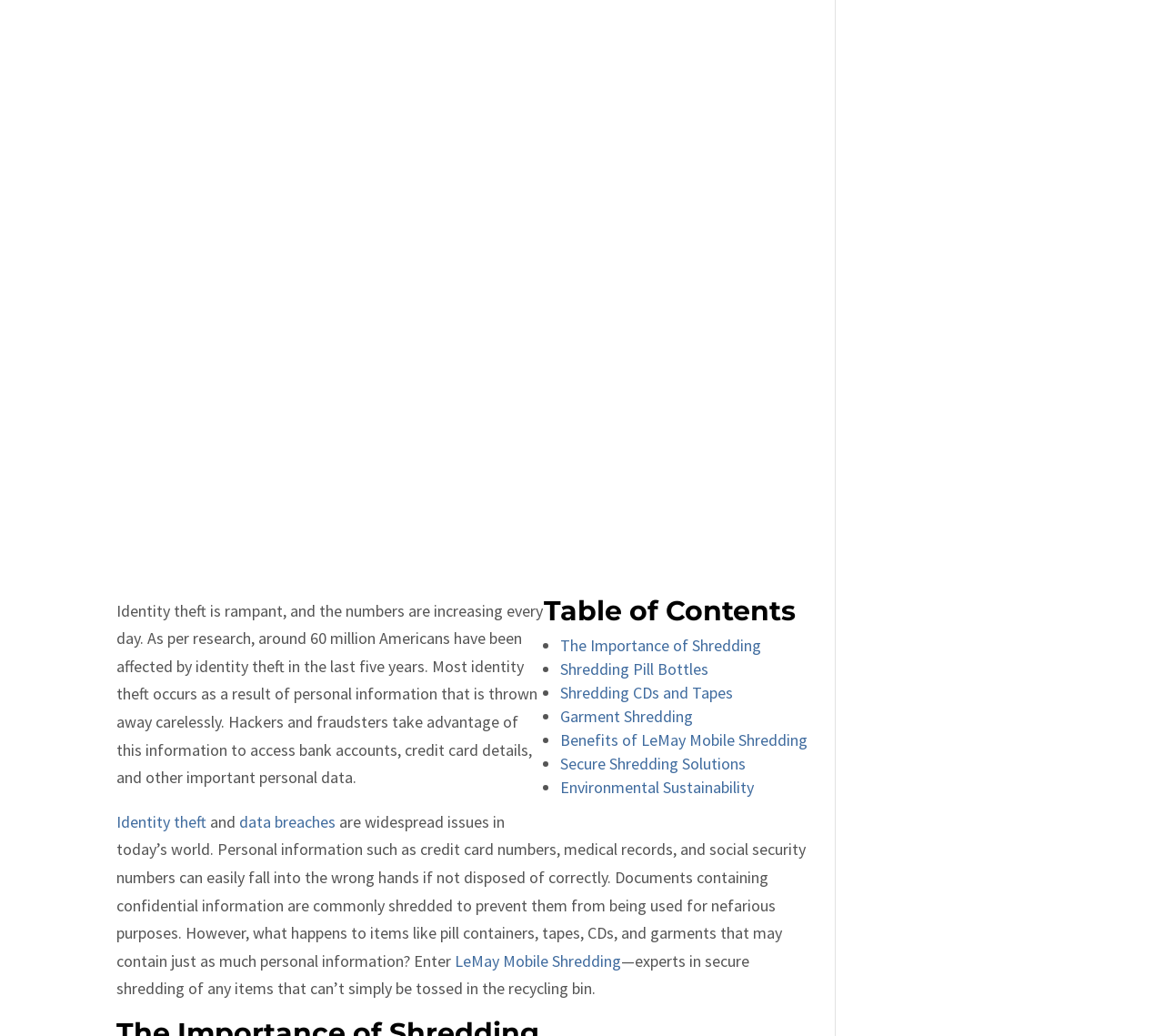Using the element description Shredding CDs and Tapes, predict the bounding box coordinates for the UI element. Provide the coordinates in (top-left x, top-left y, bottom-right x, bottom-right y) format with values ranging from 0 to 1.

[0.481, 0.658, 0.63, 0.678]